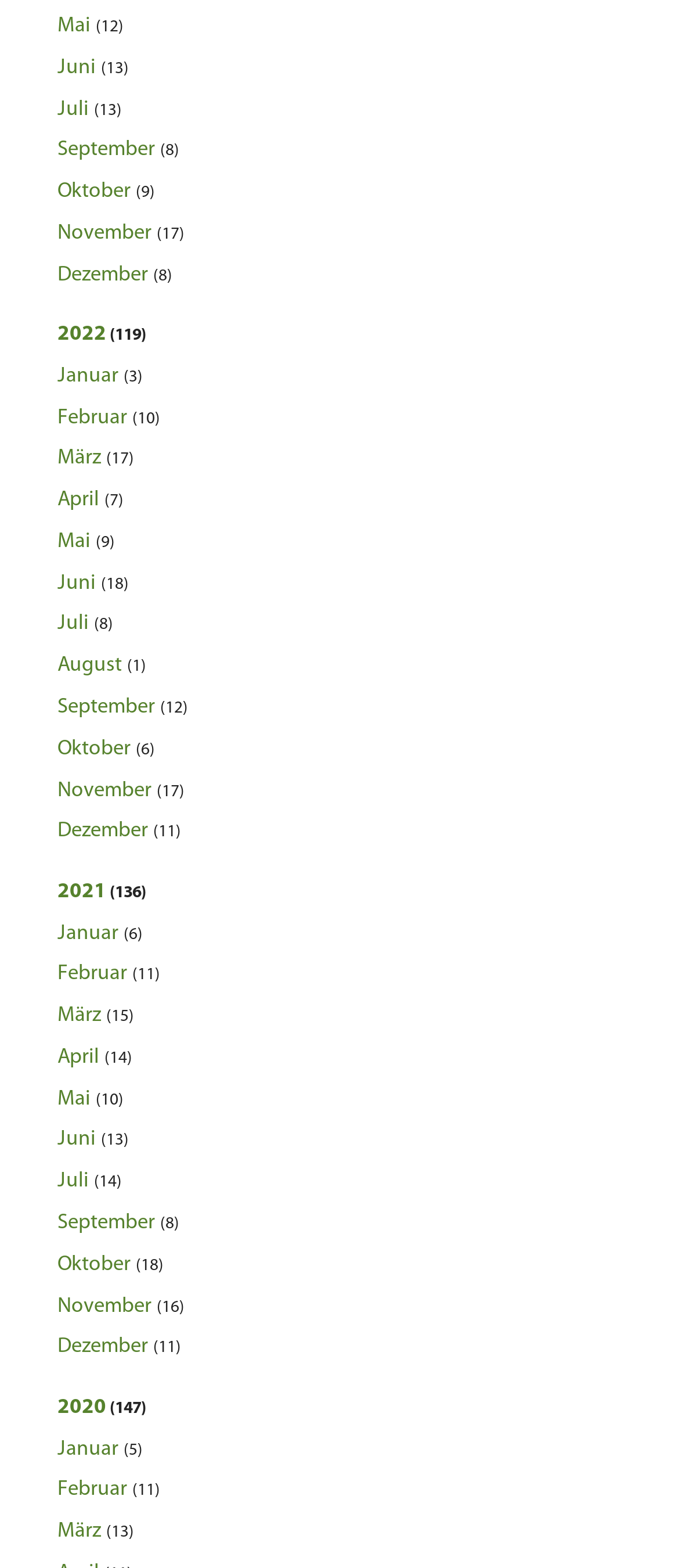Find and specify the bounding box coordinates that correspond to the clickable region for the instruction: "Go to September 2021".

[0.085, 0.444, 0.277, 0.458]